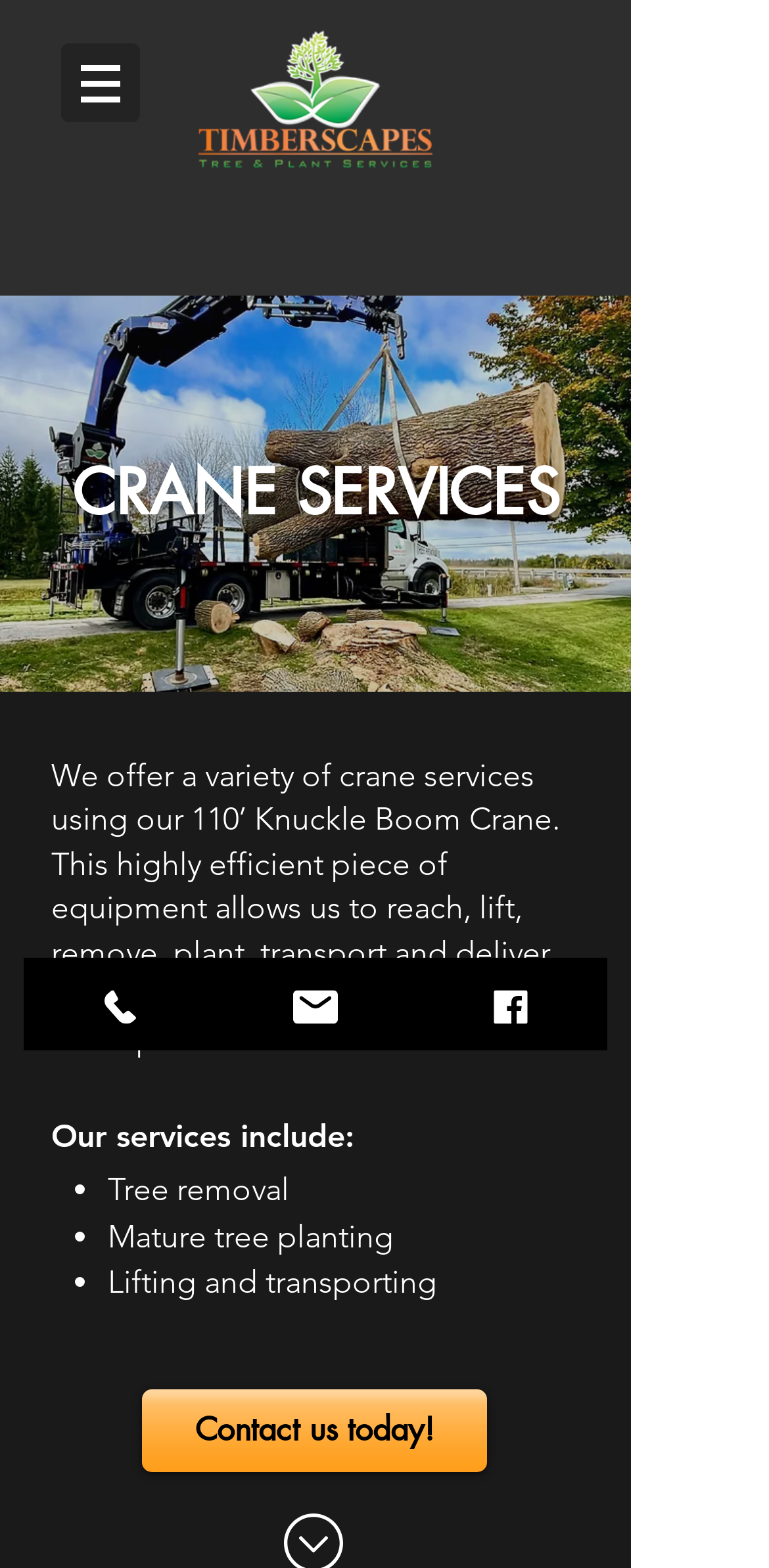What is the purpose of the 110’ Knuckle Boom Crane?
From the screenshot, supply a one-word or short-phrase answer.

Reach, lift, remove, plant, transport and deliver